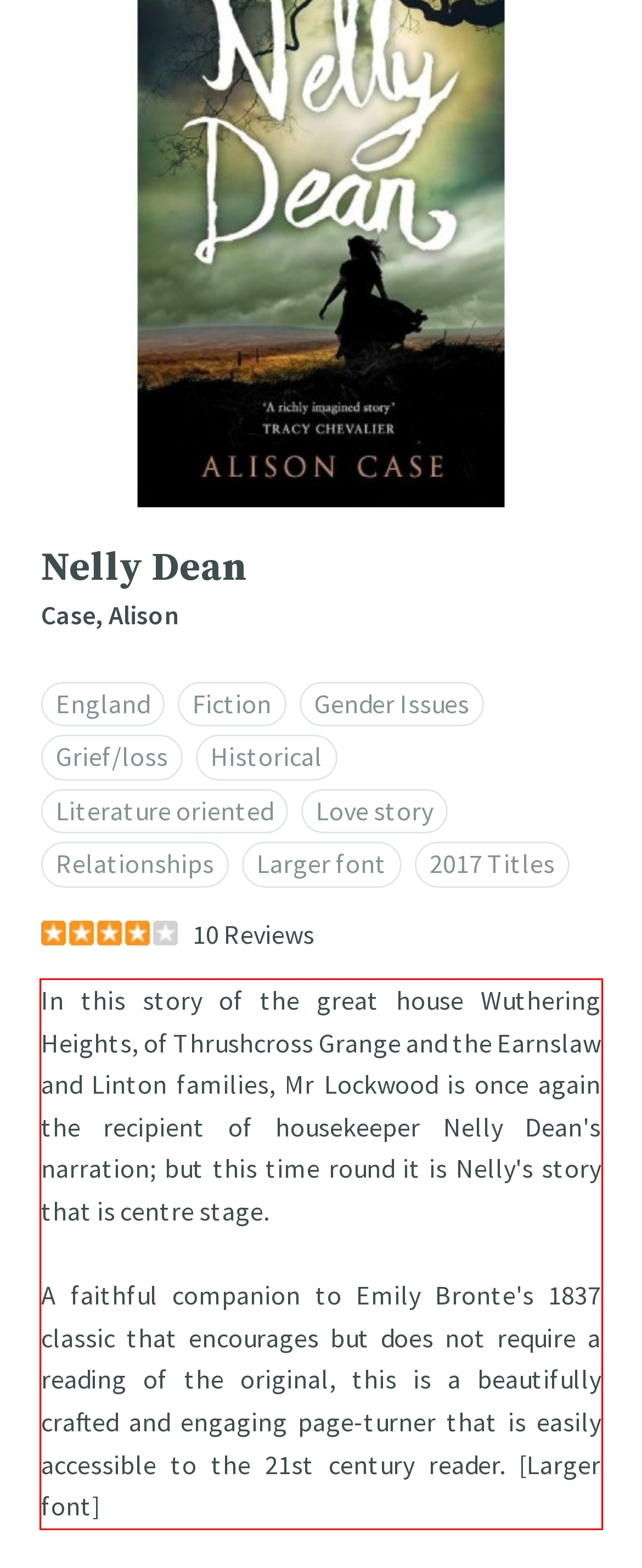With the given screenshot of a webpage, locate the red rectangle bounding box and extract the text content using OCR.

In this story of the great house Wuthering Heights, of Thrushcross Grange and the Earnslaw and Linton families, Mr Lockwood is once again the recipient of housekeeper Nelly Dean's narration; but this time round it is Nelly's story that is centre stage. A faithful companion to Emily Bronte's 1837 classic that encourages but does not require a reading of the original, this is a beautifully crafted and engaging page-turner that is easily accessible to the 21st century reader. [Larger font]